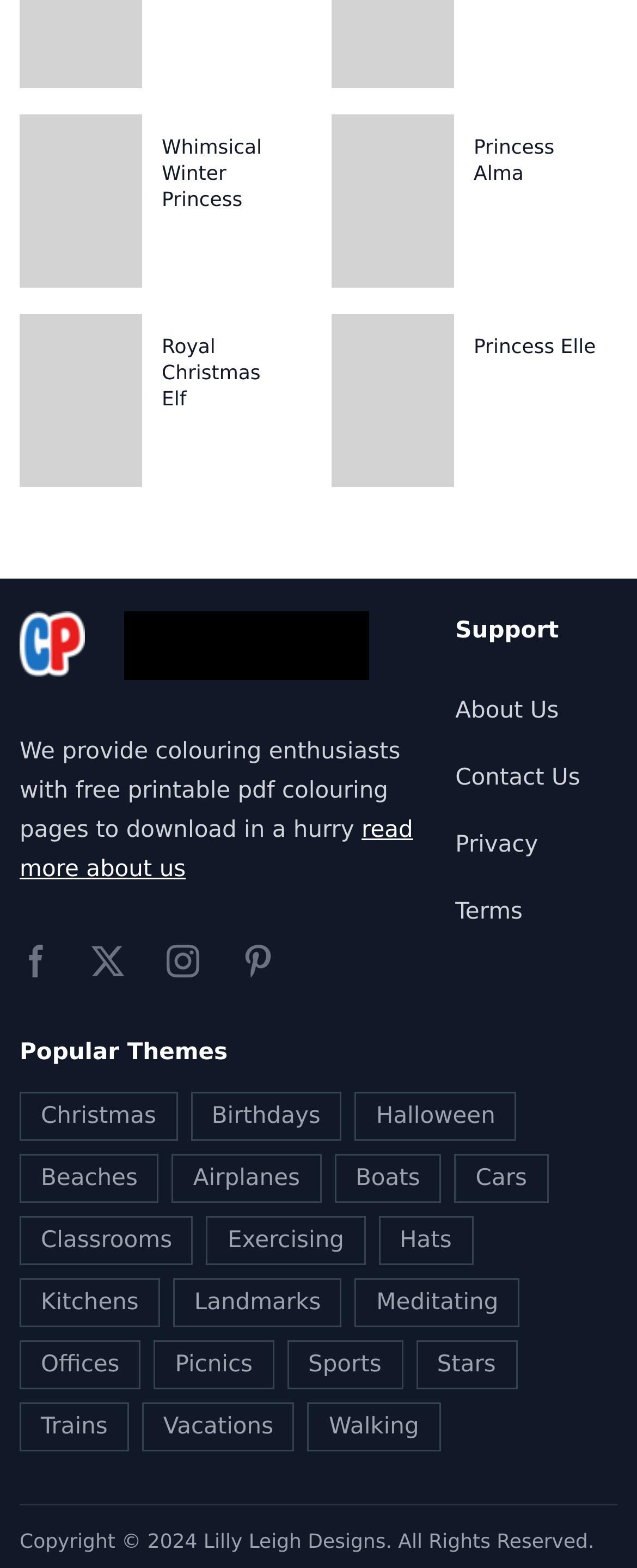Respond to the following question using a concise word or phrase: 
What is the purpose of the website?

Provide free printable pdf colouring pages